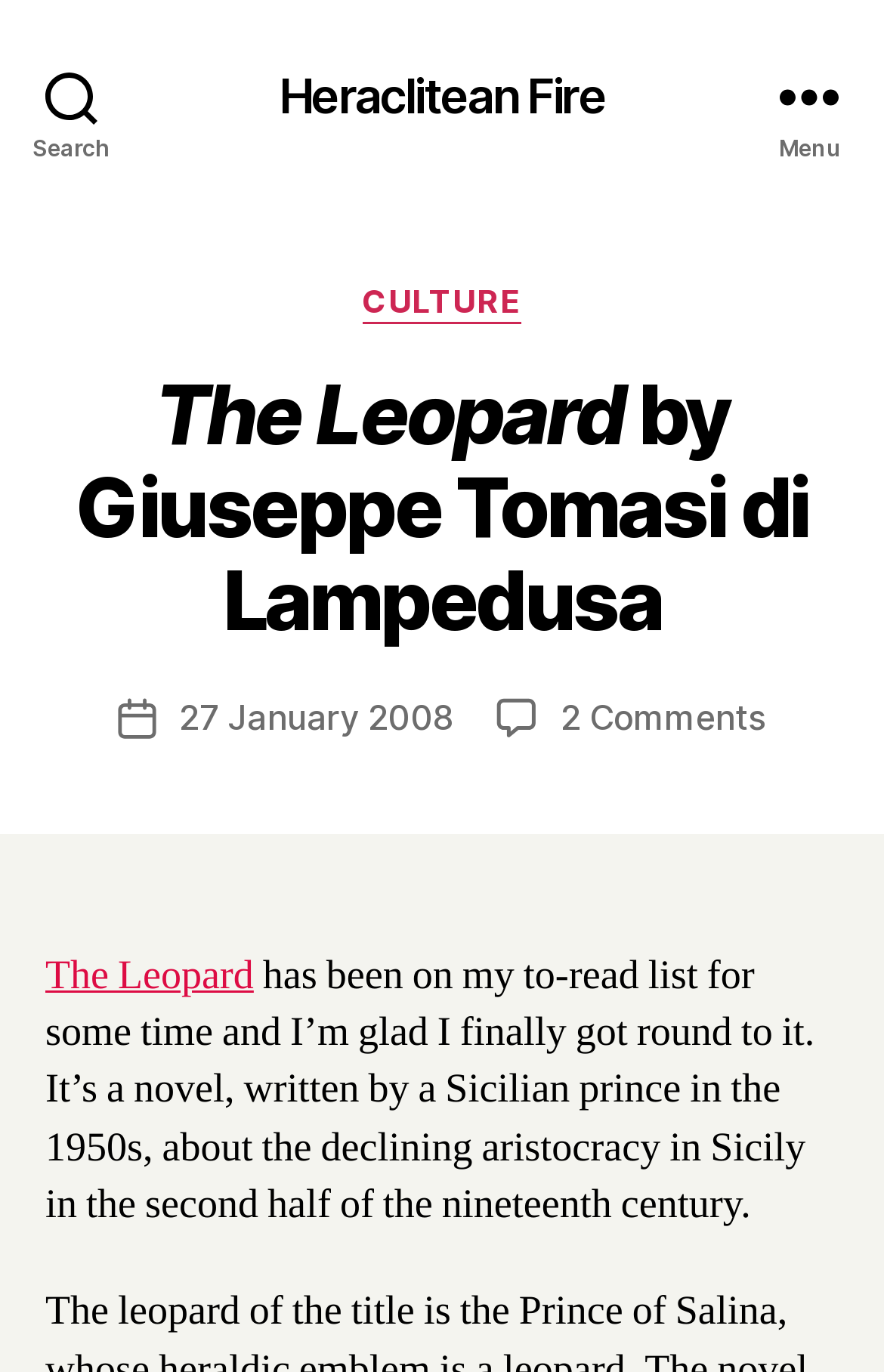Locate the bounding box coordinates of the element I should click to achieve the following instruction: "Click the Search button".

[0.0, 0.0, 0.162, 0.139]